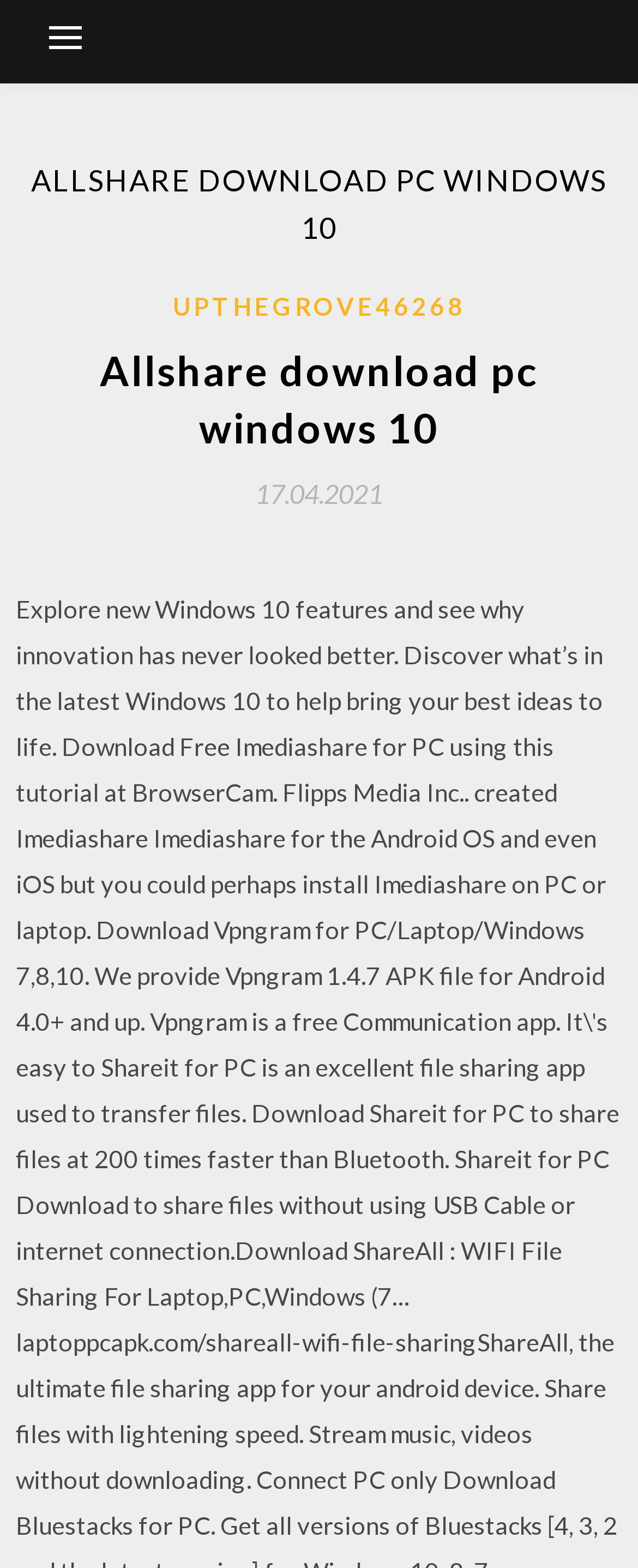Using the element description: "Upthegrove46268", determine the bounding box coordinates. The coordinates should be in the format [left, top, right, bottom], with values between 0 and 1.

[0.271, 0.182, 0.729, 0.208]